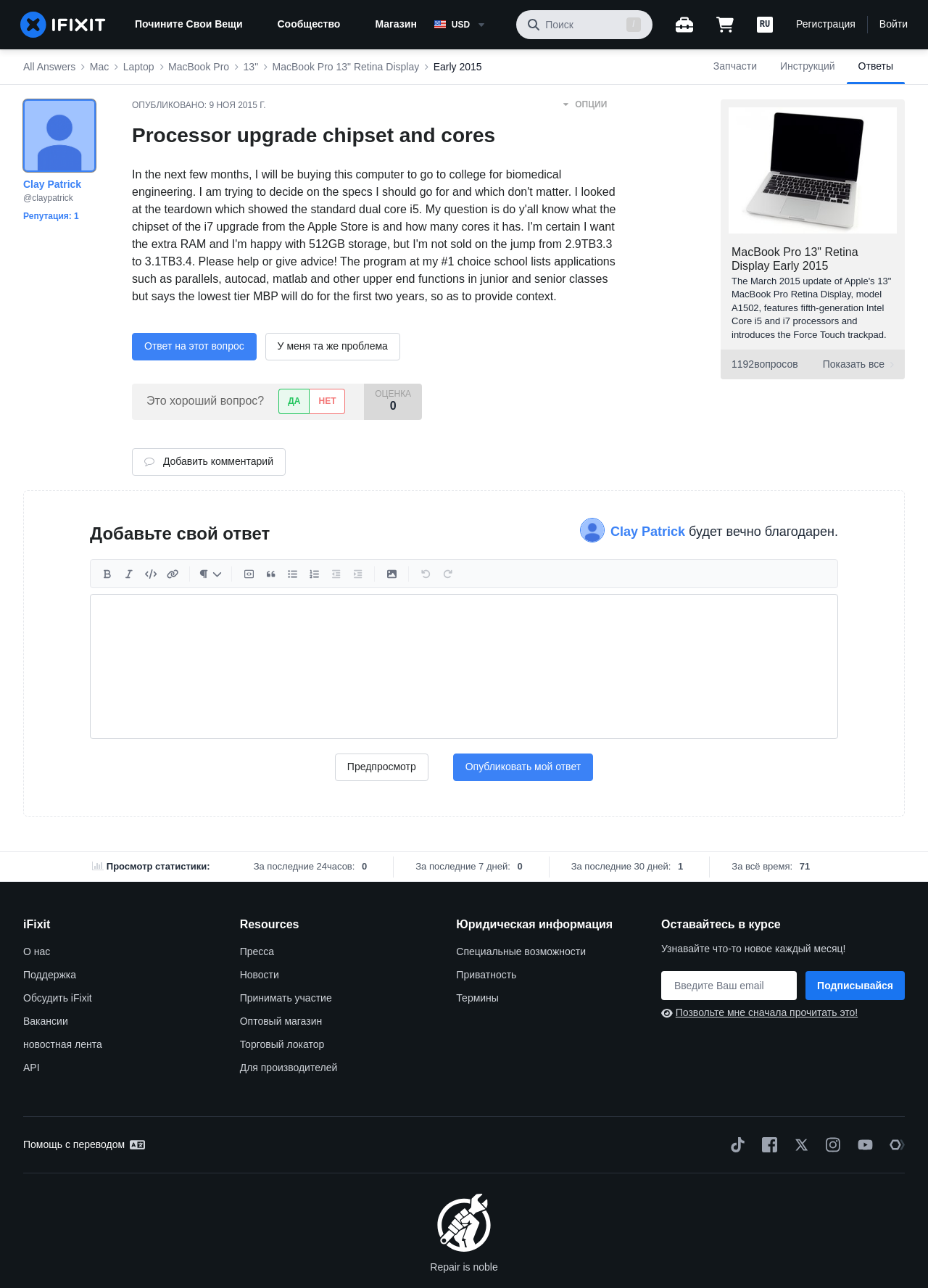Find the bounding box coordinates of the element to click in order to complete the given instruction: "register."

[0.858, 0.014, 0.922, 0.025]